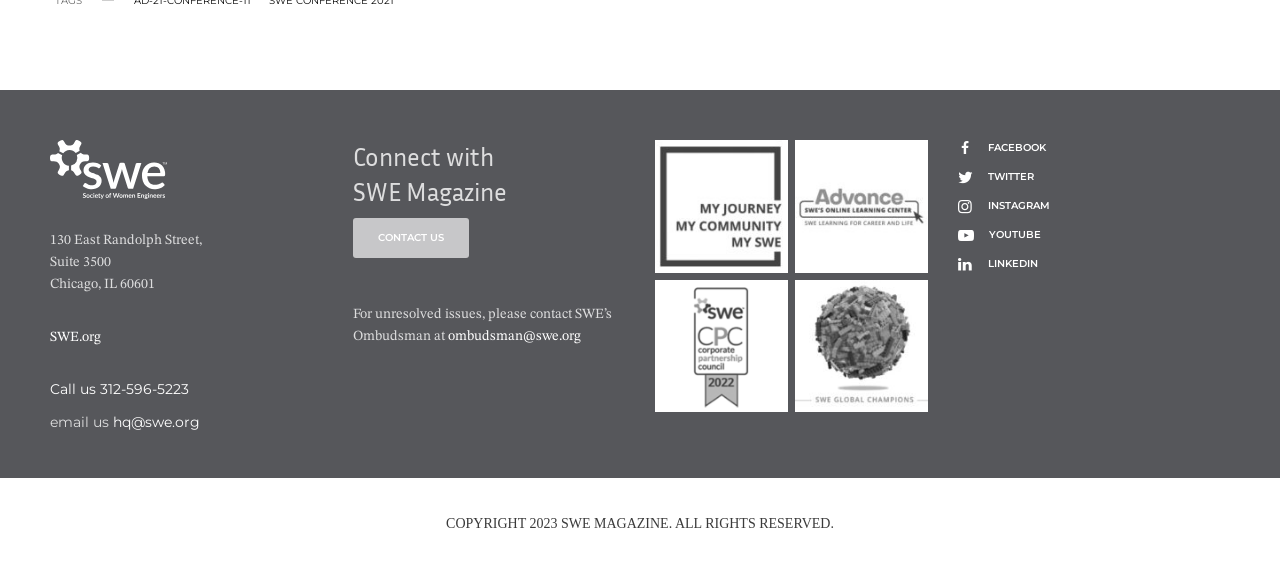Please provide a comprehensive response to the question below by analyzing the image: 
What is the phone number to call SWE?

I found the phone number by looking at the link element that says 'Call us 312-596-5223', which is located near the top of the page.